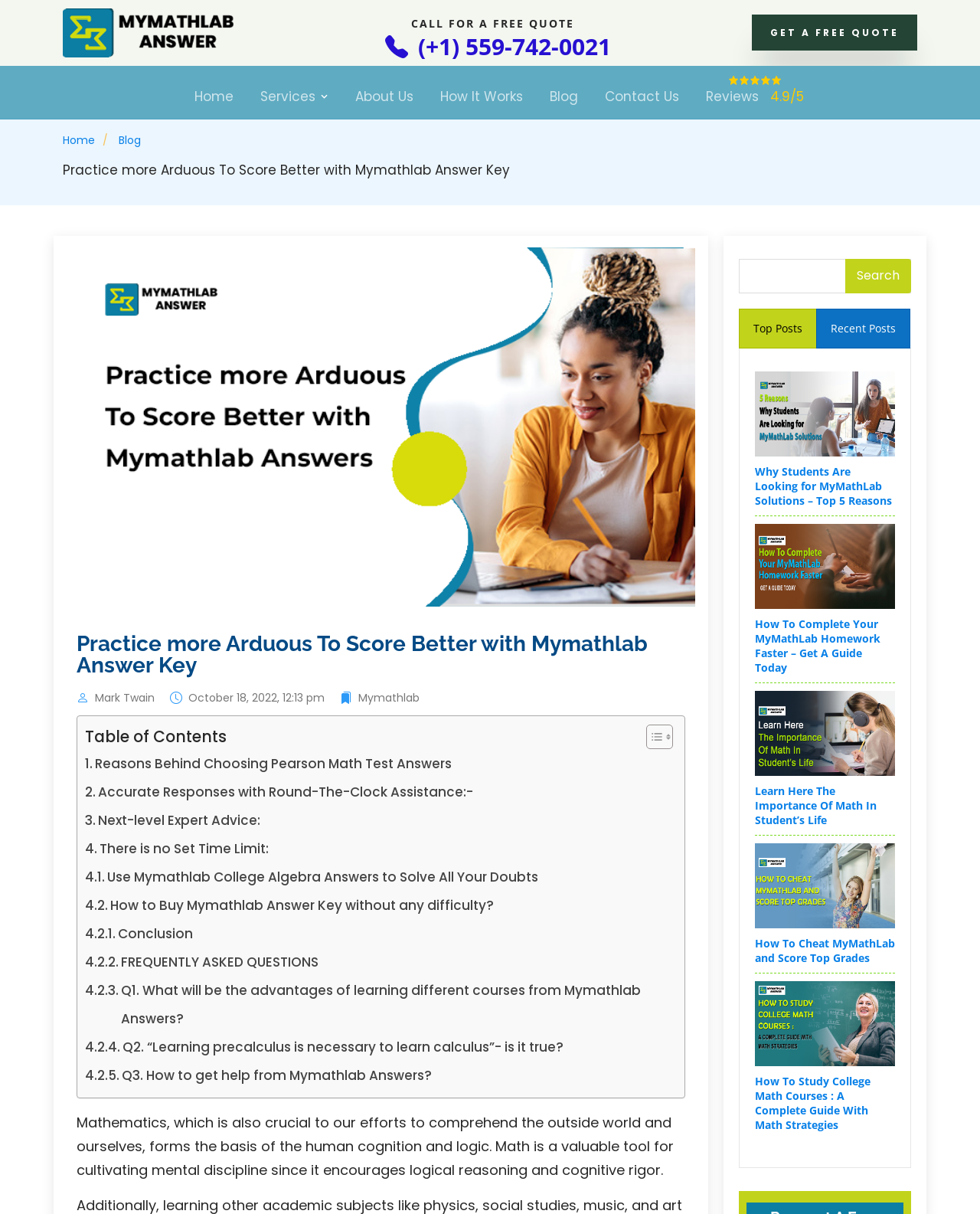What is the phone number to call for a free quote?
Could you answer the question in a detailed manner, providing as much information as possible?

The phone number can be found in the top-right corner of the webpage, next to the 'CALL FOR A FREE QUOTE' text.